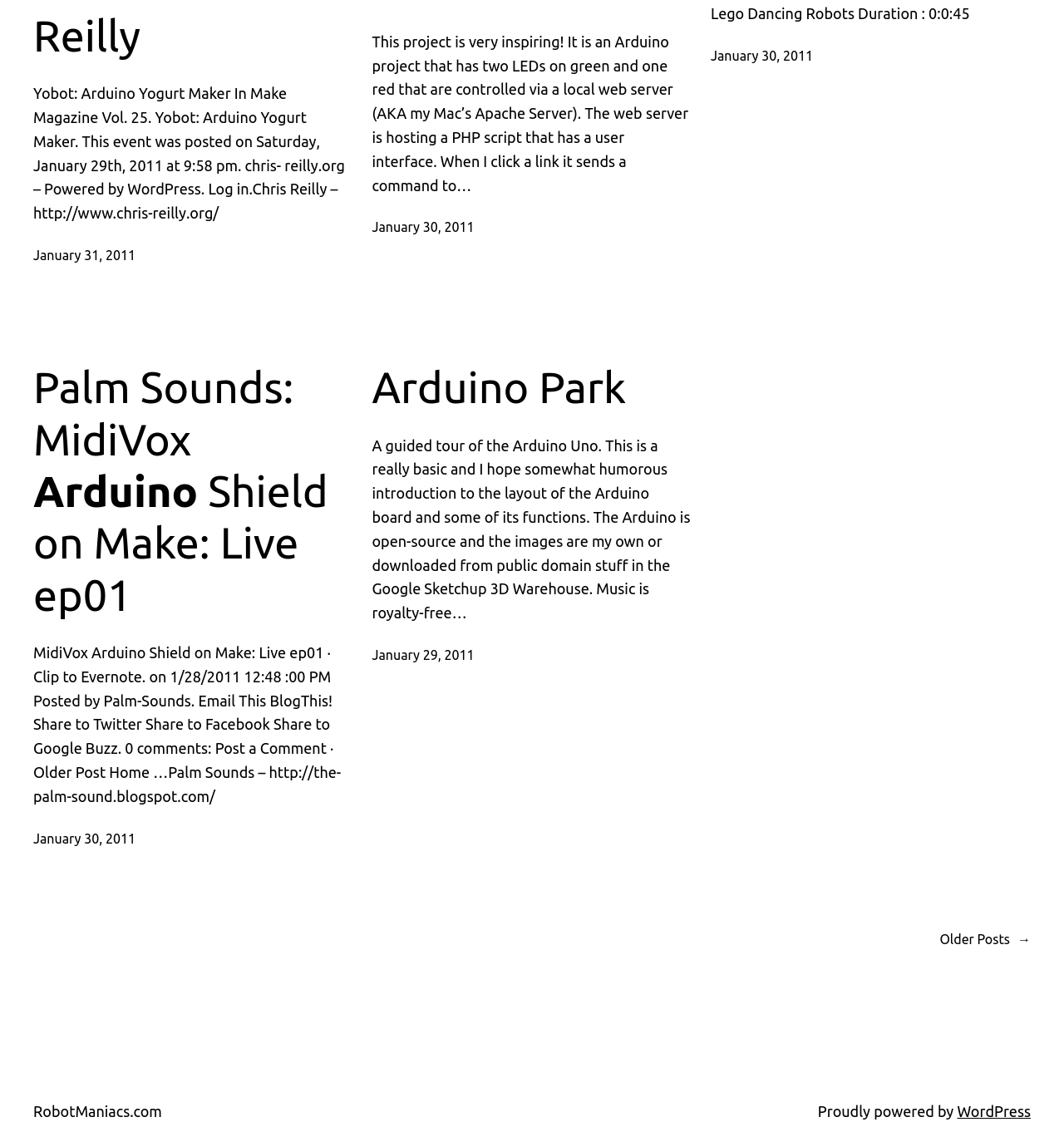Please locate the UI element described by "Older Posts→" and provide its bounding box coordinates.

[0.883, 0.828, 0.969, 0.847]